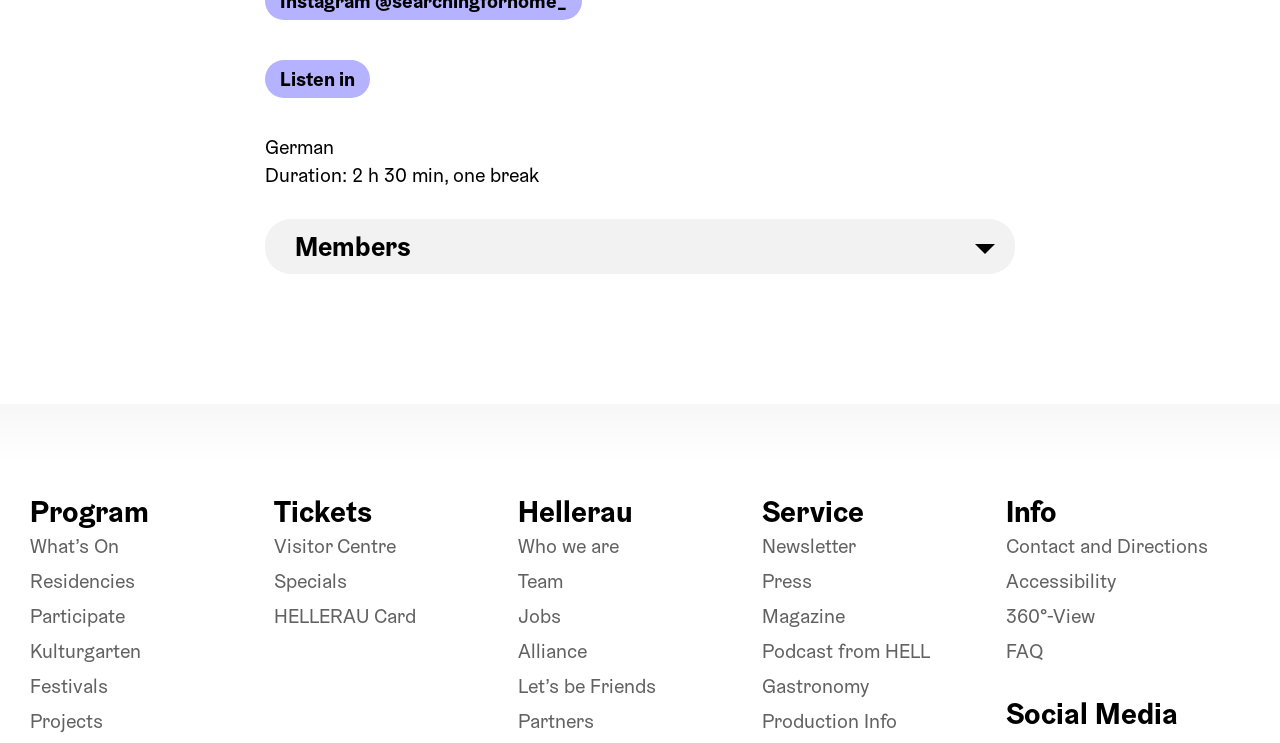What is the duration of the event?
Look at the image and provide a short answer using one word or a phrase.

2 h 30 min